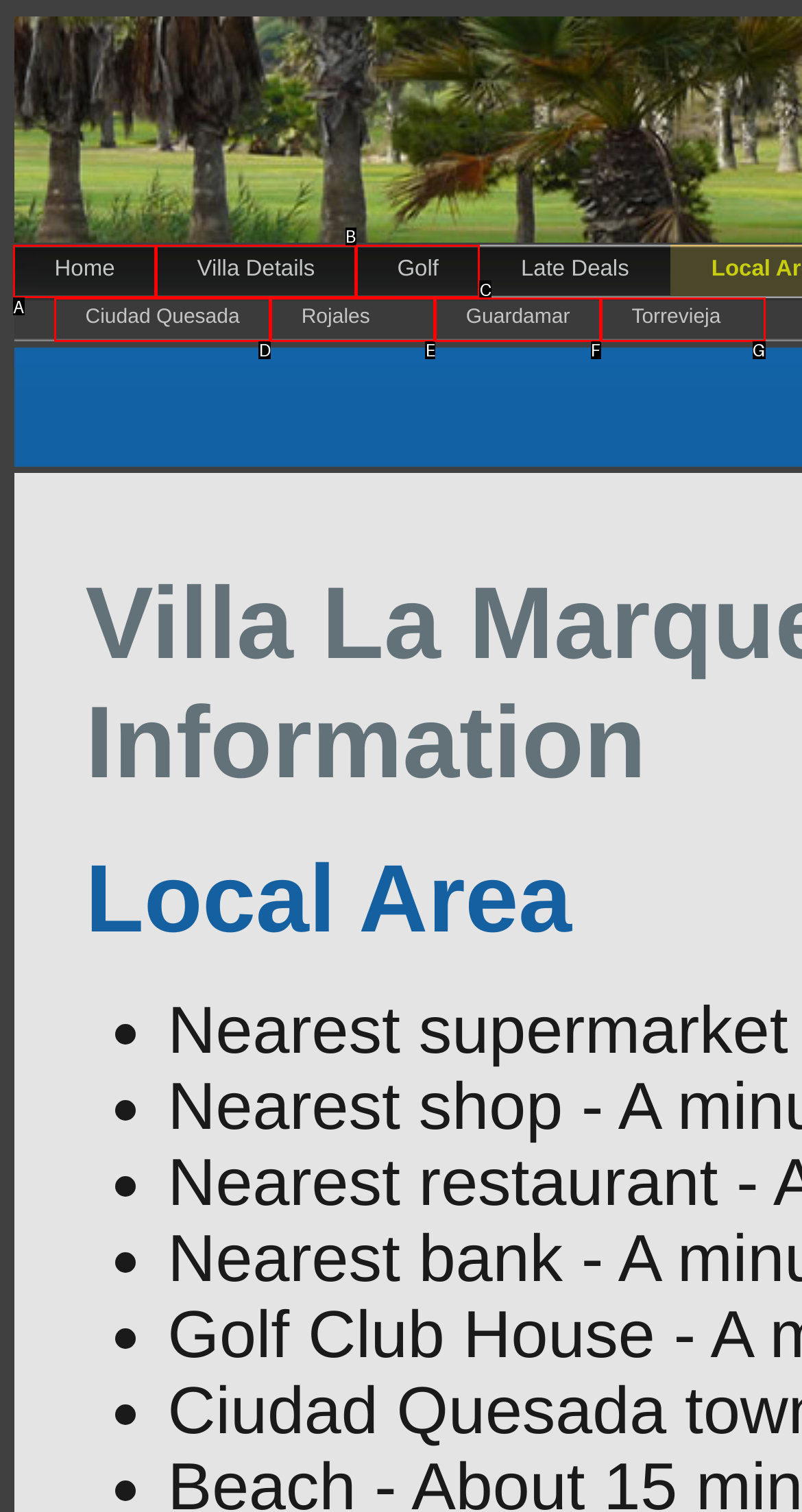Choose the option that best matches the description: Breaking News
Indicate the letter of the matching option directly.

None